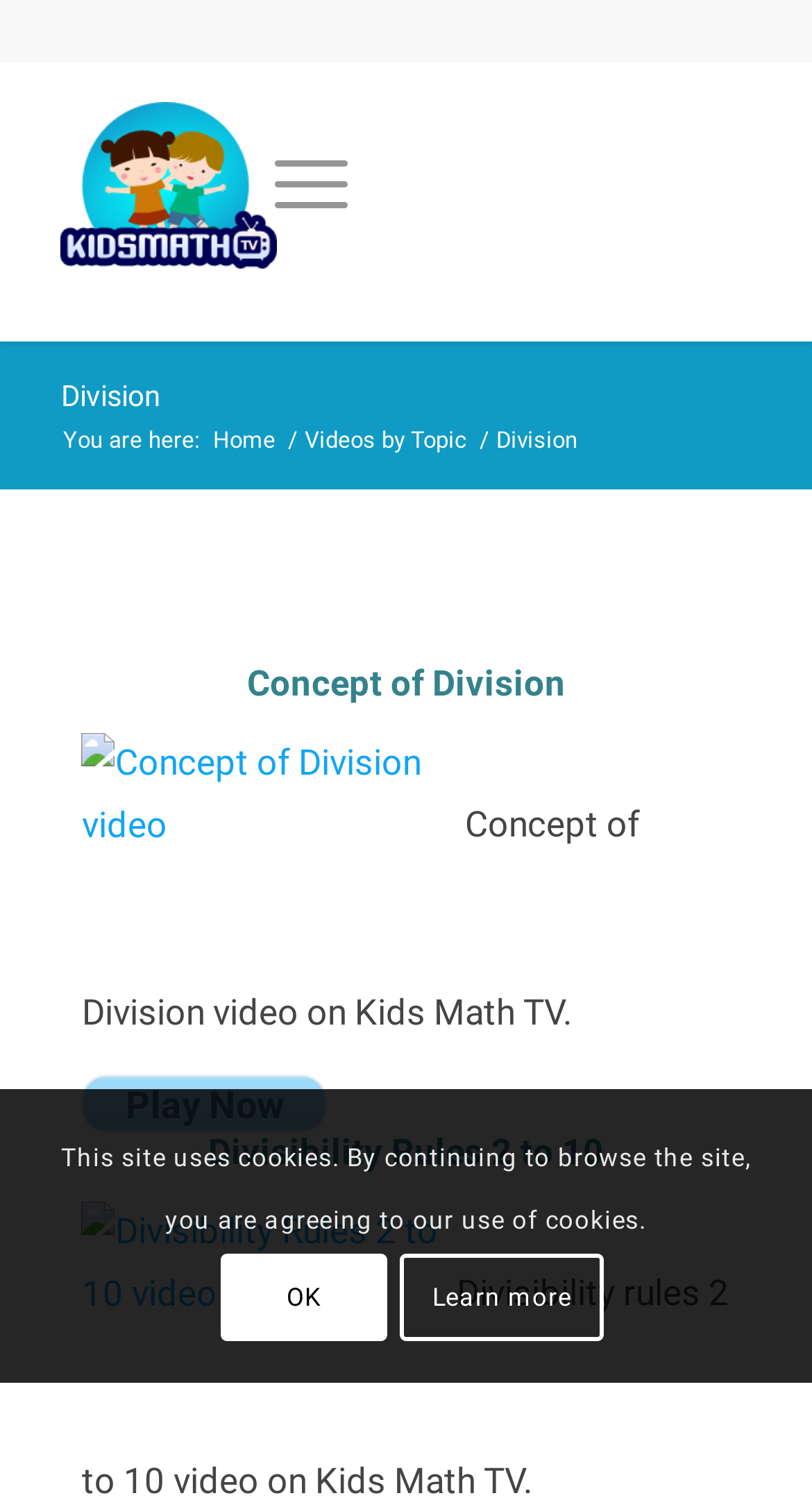Write an exhaustive caption that covers the webpage's main aspects.

The webpage is about math tutorials, specifically division, and is hosted on Kids Math TV. At the top left, there is a logo of Kids Math TV, which is an image linked to the website's homepage. Next to the logo, there is a link to the homepage labeled "Kids Math TV". 

Below the logo, there is a navigation menu with links to "Division", "Home", "Videos by Topic", and a breadcrumb trail showing the current page's location, which is "Division". 

The main content of the page is divided into two sections. The first section is about the "Concept of Division" and has a heading with that title. Below the heading, there is a link to a video tutorial labeled "Concept of Division video" accompanied by a thumbnail image. The video is described as being on Kids Math TV, and there is a "Play Now" button next to it. 

The second section is about "Divisibility Rules 2 to 10" and has a heading with that title. Below the heading, there is a link to a video tutorial labeled "Divisibility Rules 2 to 10 video" accompanied by a thumbnail image. 

At the bottom of the page, there is a notification about the site using cookies, with options to "OK" or "Learn more" about the site's cookie policy.